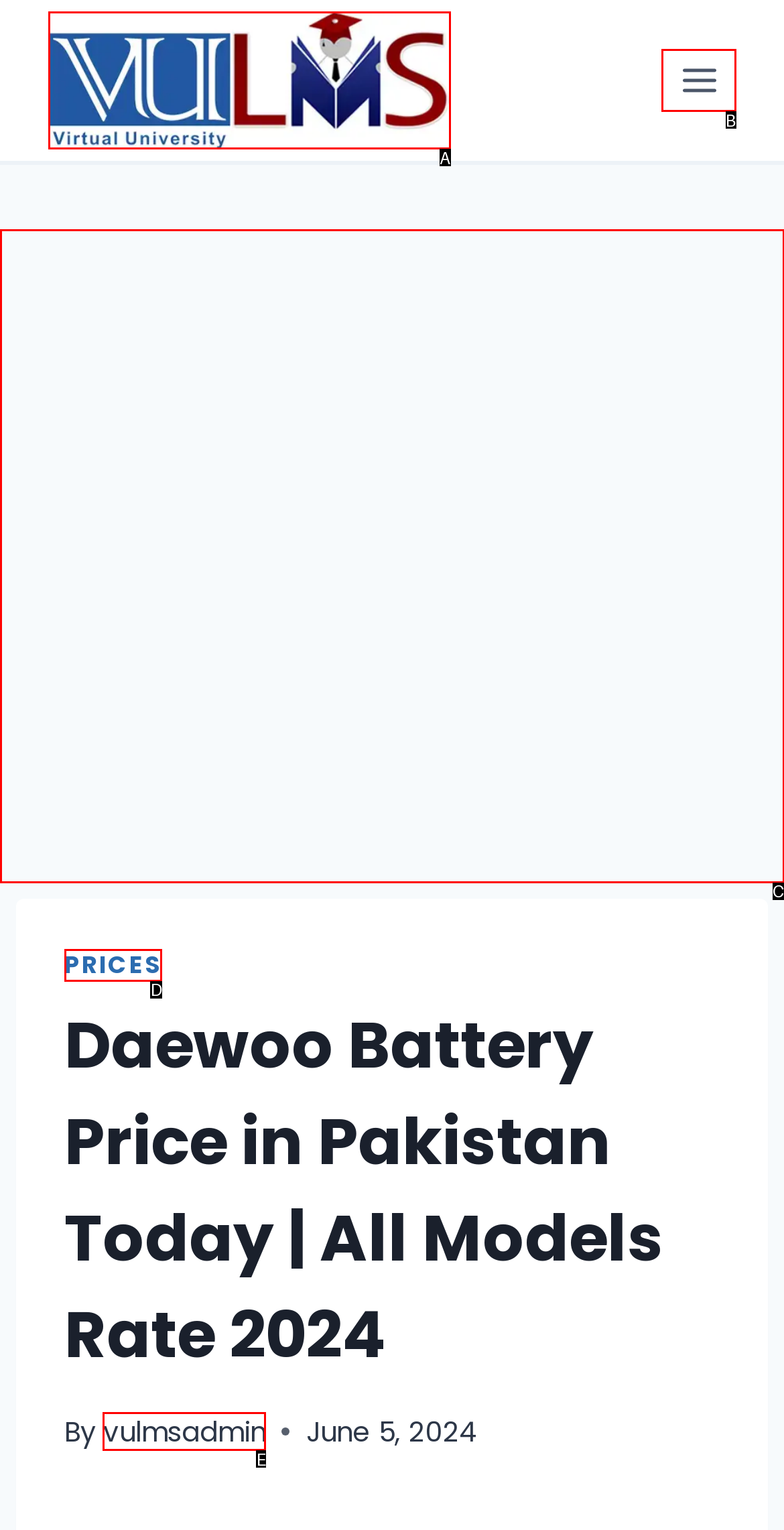Pick the HTML element that corresponds to the description: Toggle Menu
Answer with the letter of the correct option from the given choices directly.

B